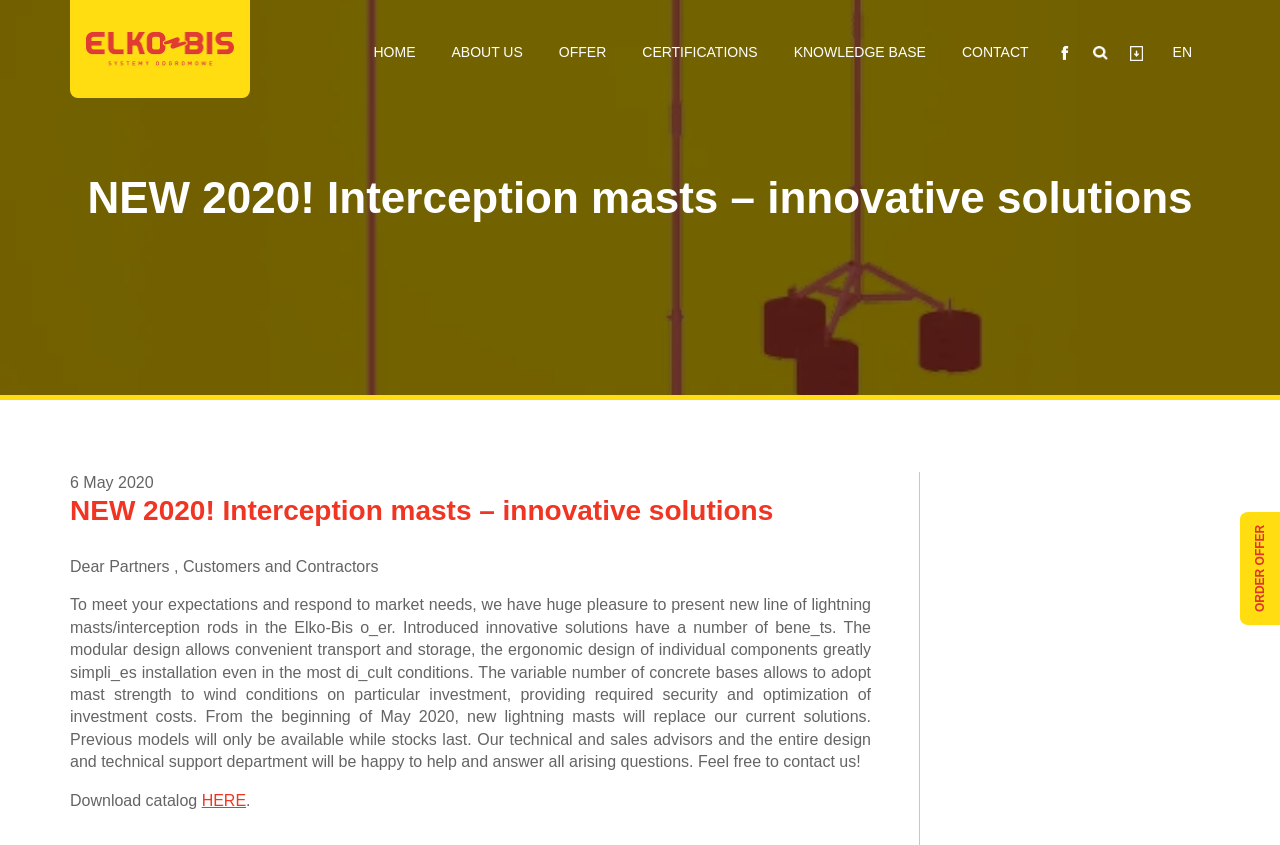Provide the bounding box coordinates of the HTML element this sentence describes: "RU". The bounding box coordinates consist of four float numbers between 0 and 1, i.e., [left, top, right, bottom].

[0.861, 0.124, 0.986, 0.156]